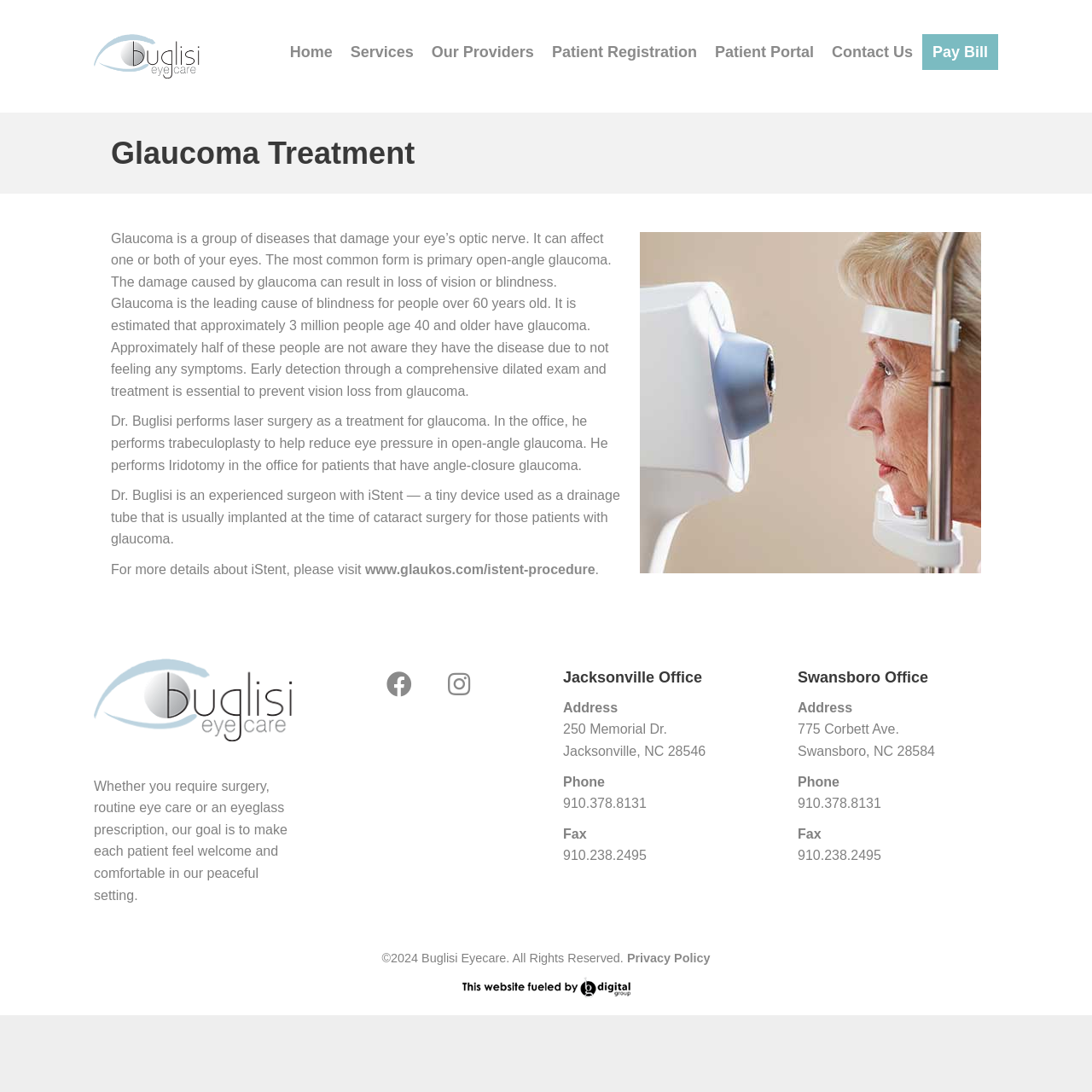What is the address of the Swansboro office?
Refer to the image and give a detailed answer to the question.

The answer can be found in the contact information section of the webpage, where the address of the Swansboro office is listed as 775 Corbett Ave.